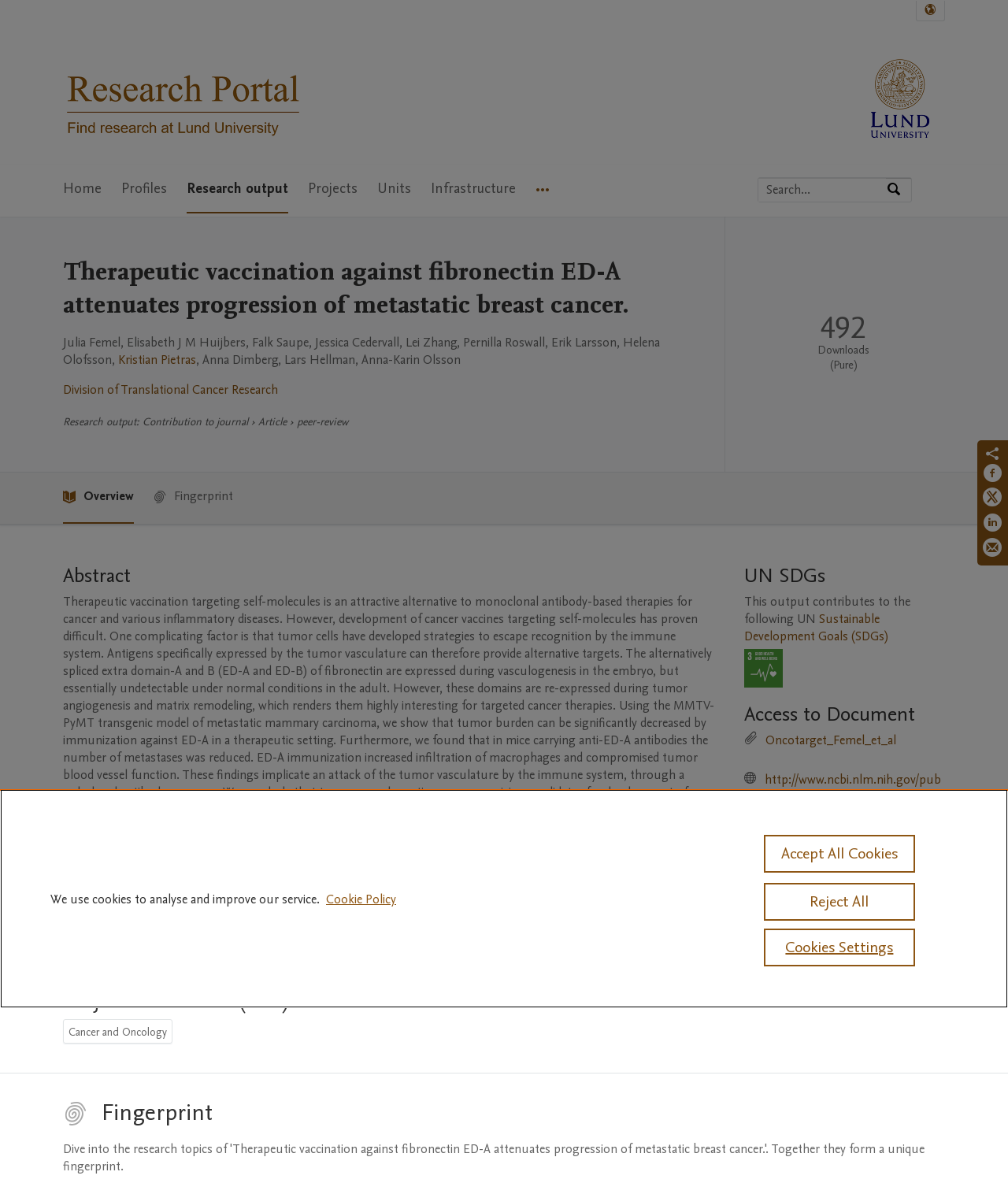Pinpoint the bounding box coordinates of the area that should be clicked to complete the following instruction: "View publication metrics". The coordinates must be given as four float numbers between 0 and 1, i.e., [left, top, right, bottom].

[0.719, 0.18, 0.93, 0.395]